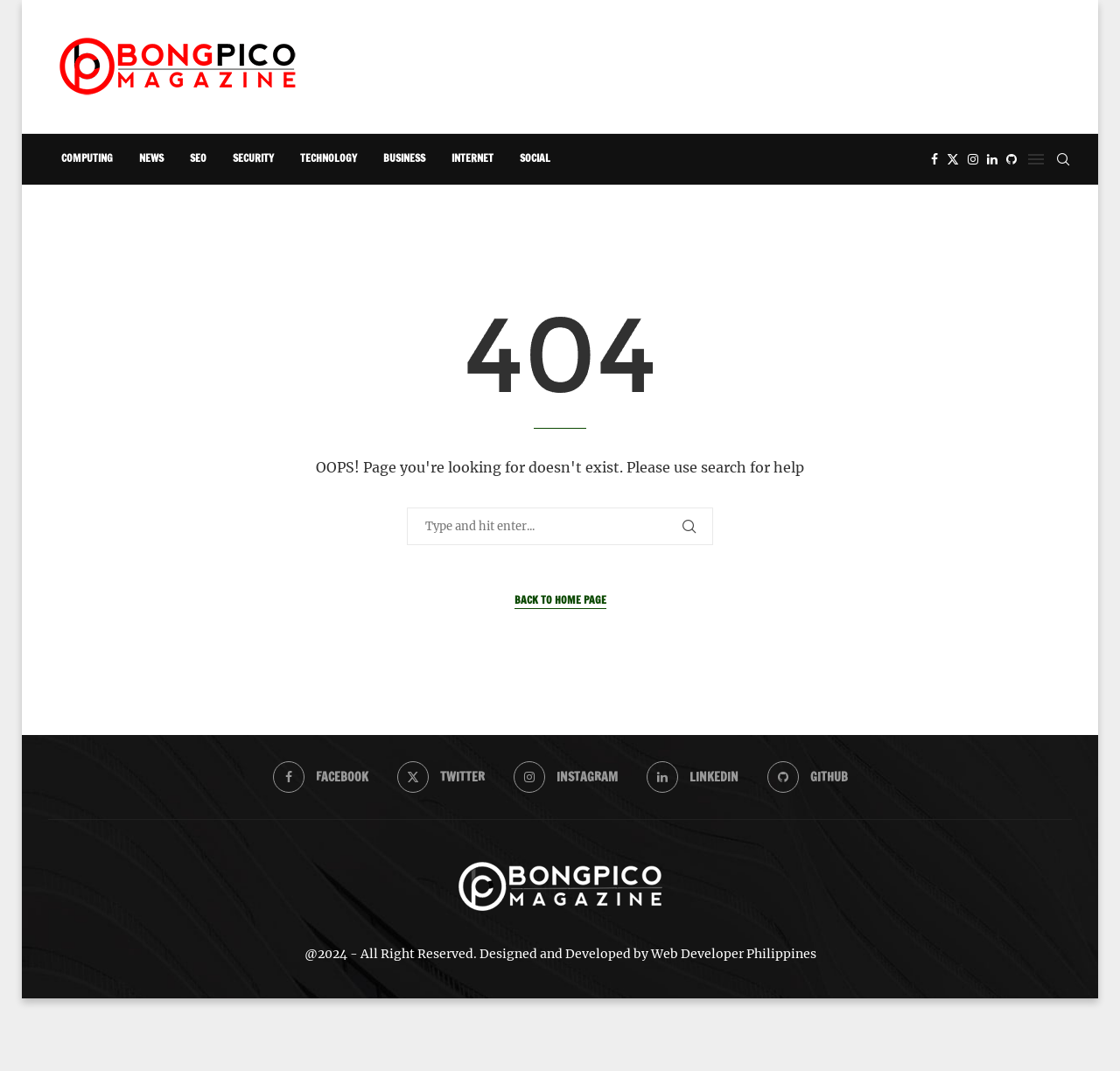Identify the bounding box coordinates for the region to click in order to carry out this instruction: "Visit Facebook". Provide the coordinates using four float numbers between 0 and 1, formatted as [left, top, right, bottom].

[0.243, 0.711, 0.329, 0.74]